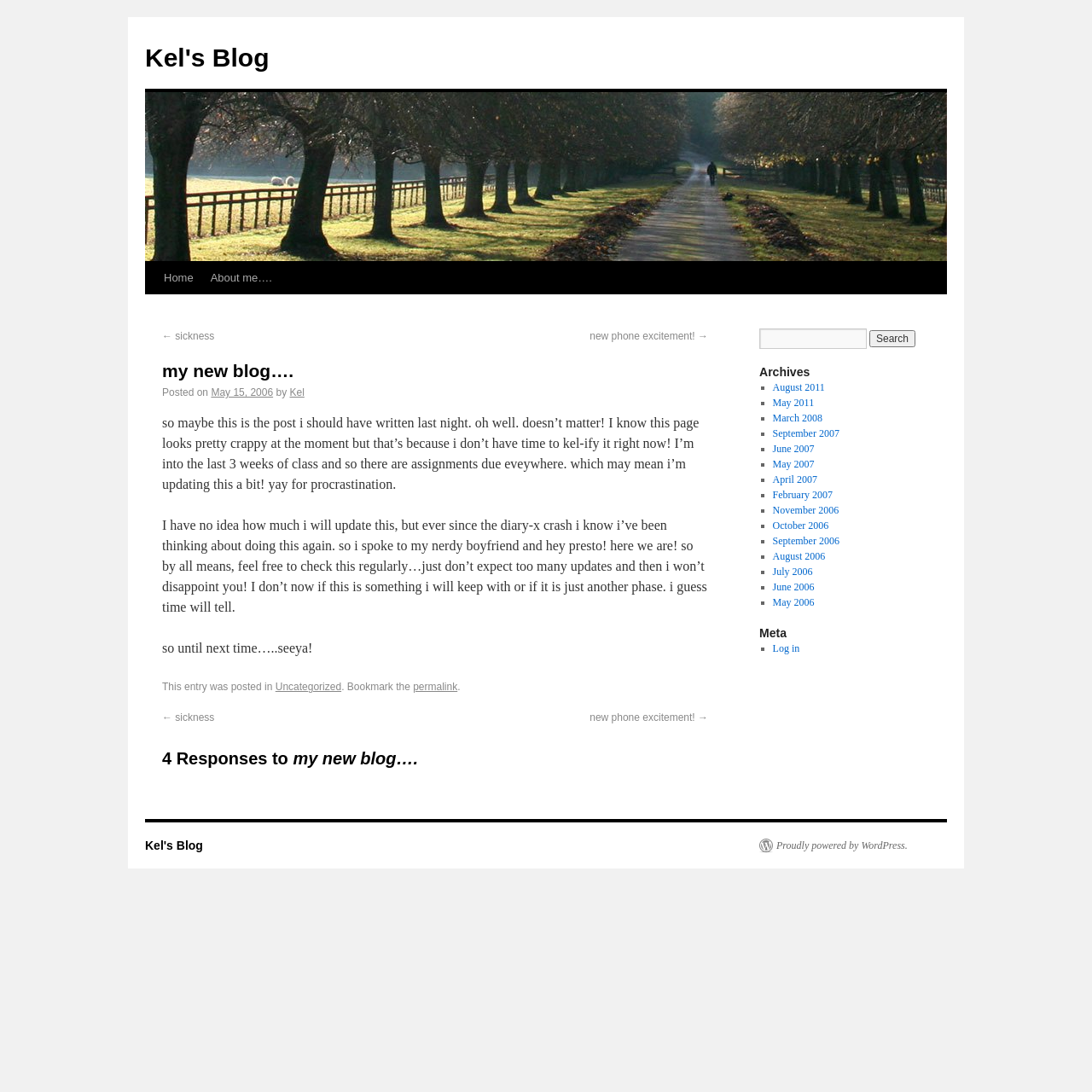Determine the bounding box coordinates of the target area to click to execute the following instruction: "go to home page."

[0.142, 0.24, 0.185, 0.27]